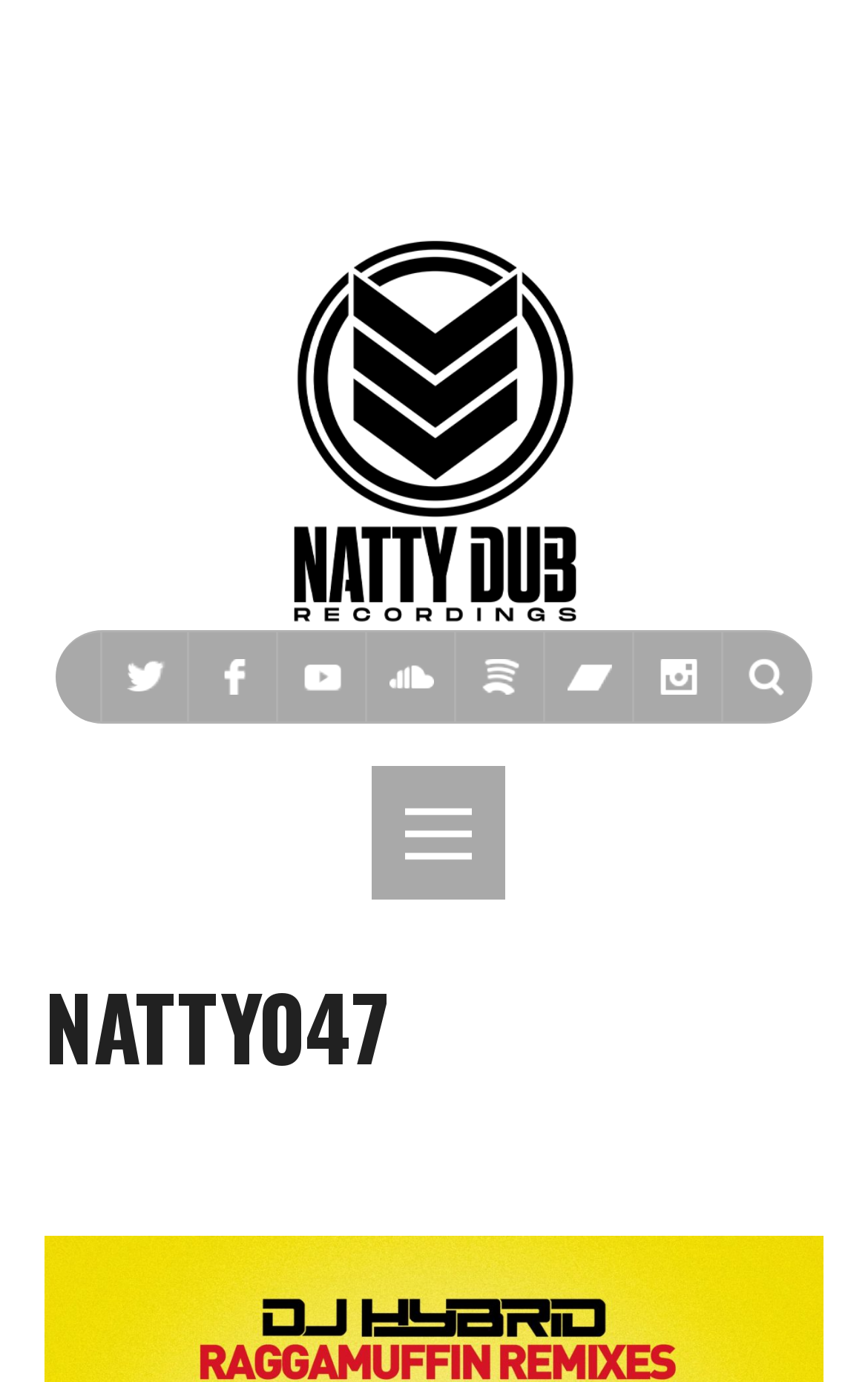Please indicate the bounding box coordinates for the clickable area to complete the following task: "visit Twitter page". The coordinates should be specified as four float numbers between 0 and 1, i.e., [left, top, right, bottom].

[0.115, 0.458, 0.218, 0.522]